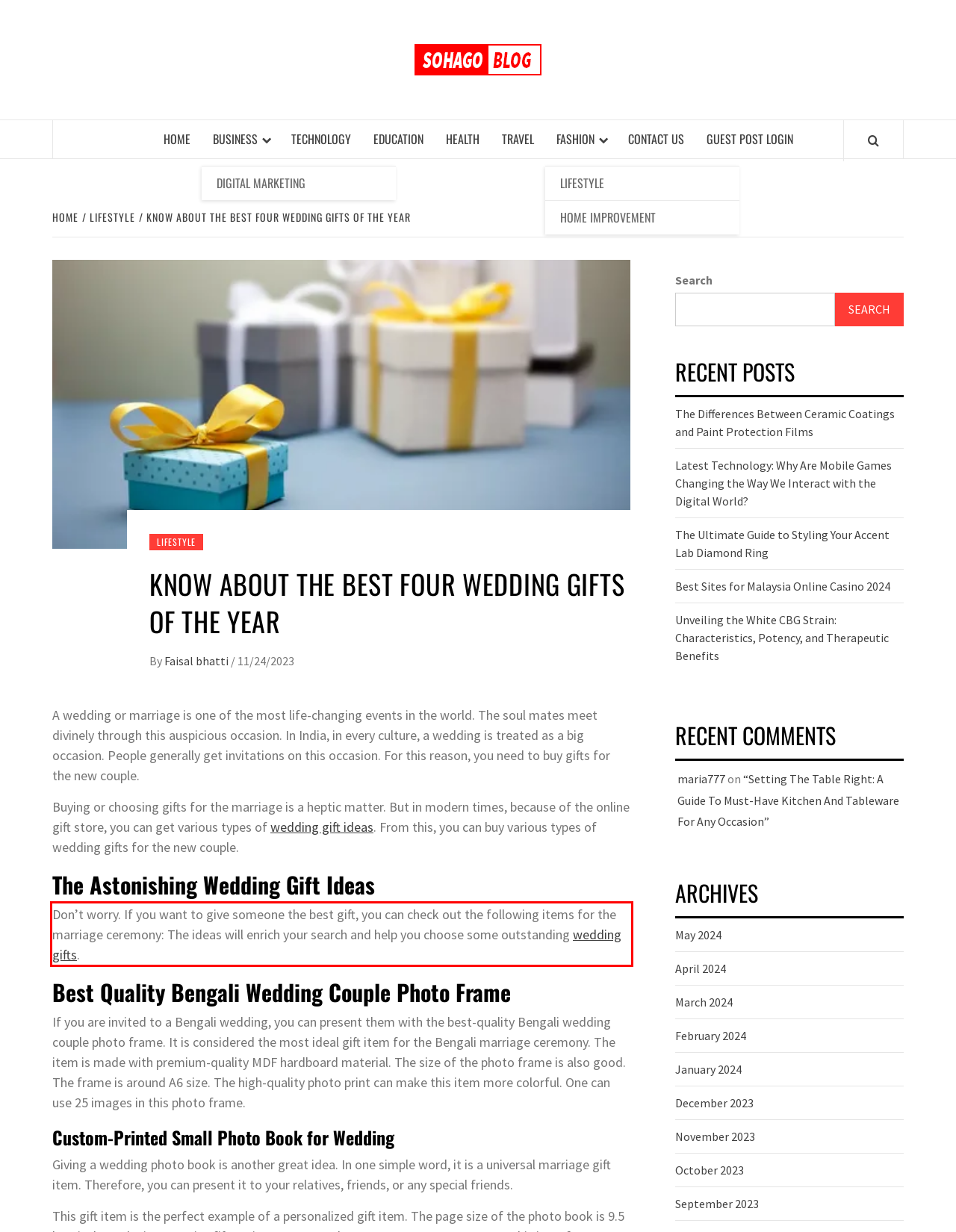Please analyze the screenshot of a webpage and extract the text content within the red bounding box using OCR.

Don’t worry. If you want to give someone the best gift, you can check out the following items for the marriage ceremony: The ideas will enrich your search and help you choose some outstanding wedding gifts.